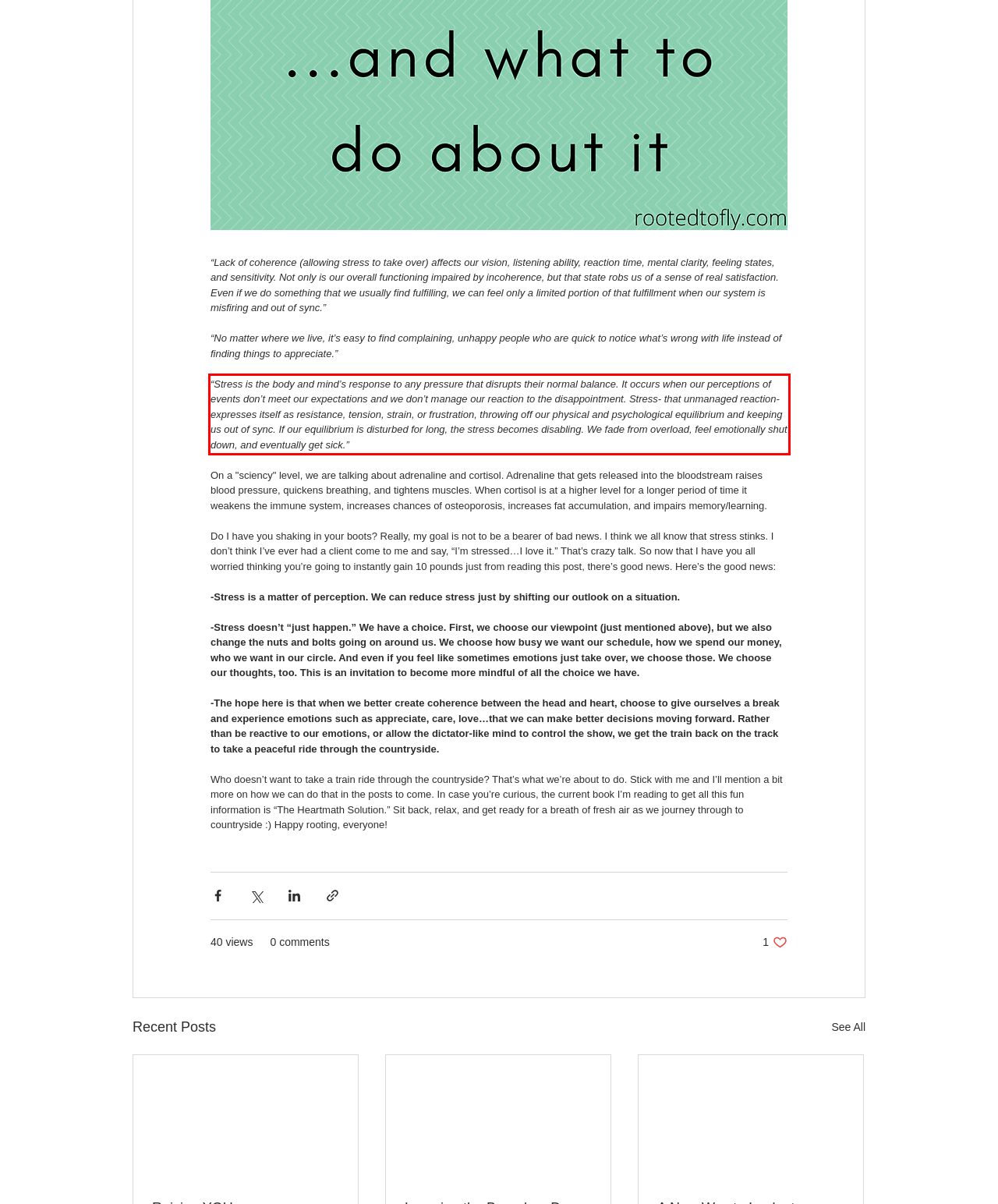Within the screenshot of the webpage, there is a red rectangle. Please recognize and generate the text content inside this red bounding box.

“Stress is the body and mind’s response to any pressure that disrupts their normal balance. It occurs when our perceptions of events don’t meet our expectations and we don’t manage our reaction to the disappointment. Stress- that unmanaged reaction- expresses itself as resistance, tension, strain, or frustration, throwing off our physical and psychological equilibrium and keeping us out of sync. If our equilibrium is disturbed for long, the stress becomes disabling. We fade from overload, feel emotionally shut down, and eventually get sick.”